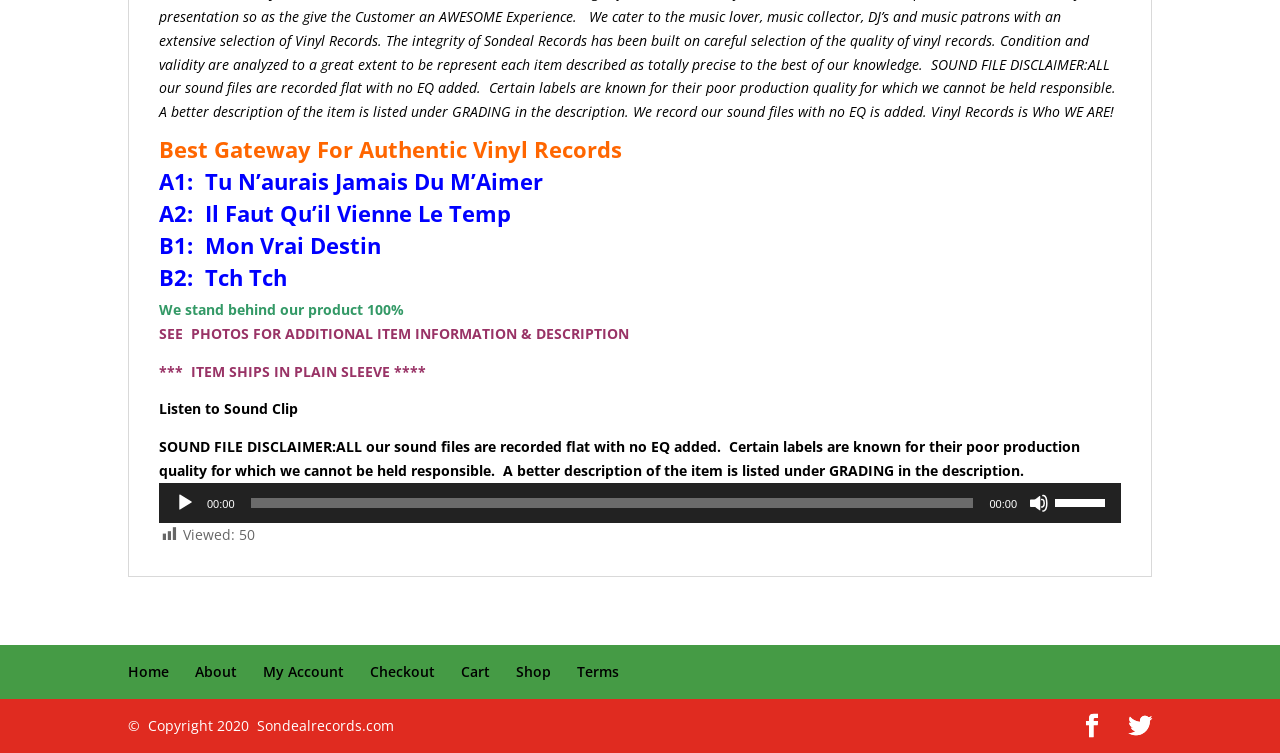Please specify the bounding box coordinates of the element that should be clicked to execute the given instruction: 'Listen to sound clip'. Ensure the coordinates are four float numbers between 0 and 1, expressed as [left, top, right, bottom].

[0.124, 0.53, 0.233, 0.556]